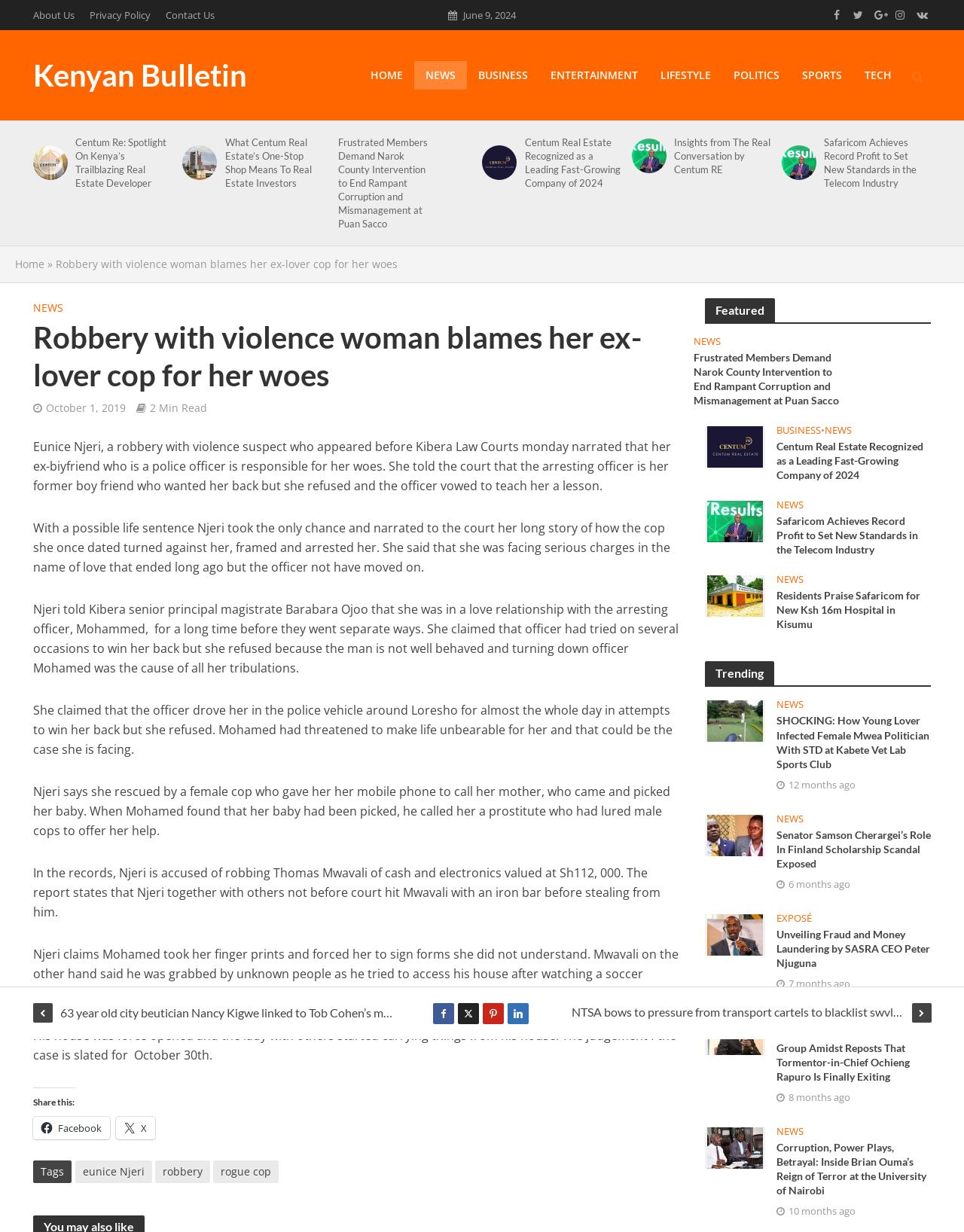Indicate the bounding box coordinates of the element that must be clicked to execute the instruction: "Click on the 'About Us' link". The coordinates should be given as four float numbers between 0 and 1, i.e., [left, top, right, bottom].

[0.034, 0.0, 0.085, 0.024]